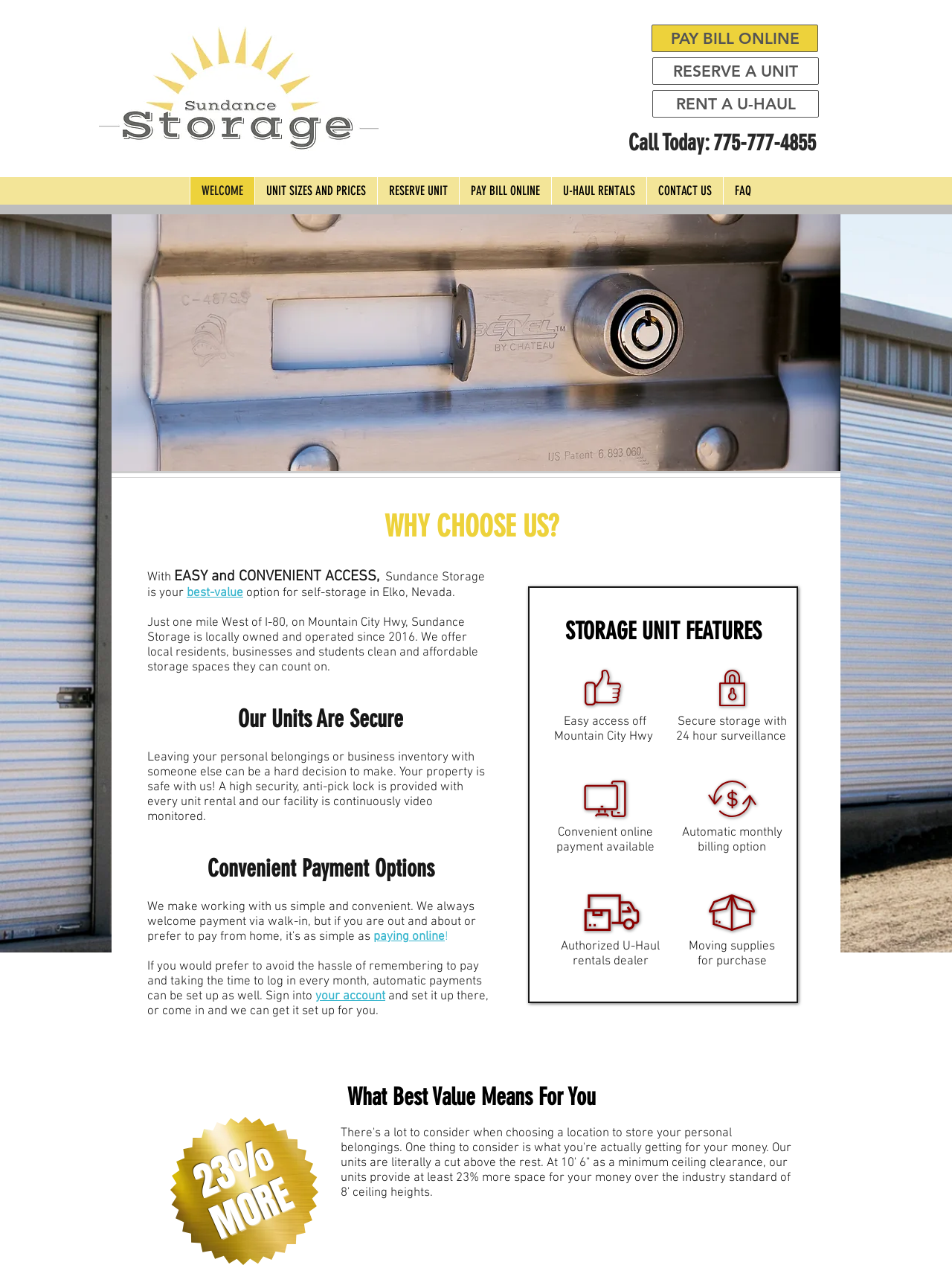Pinpoint the bounding box coordinates of the clickable element needed to complete the instruction: "Click the 'paying online' link". The coordinates should be provided as four float numbers between 0 and 1: [left, top, right, bottom].

[0.392, 0.735, 0.467, 0.746]